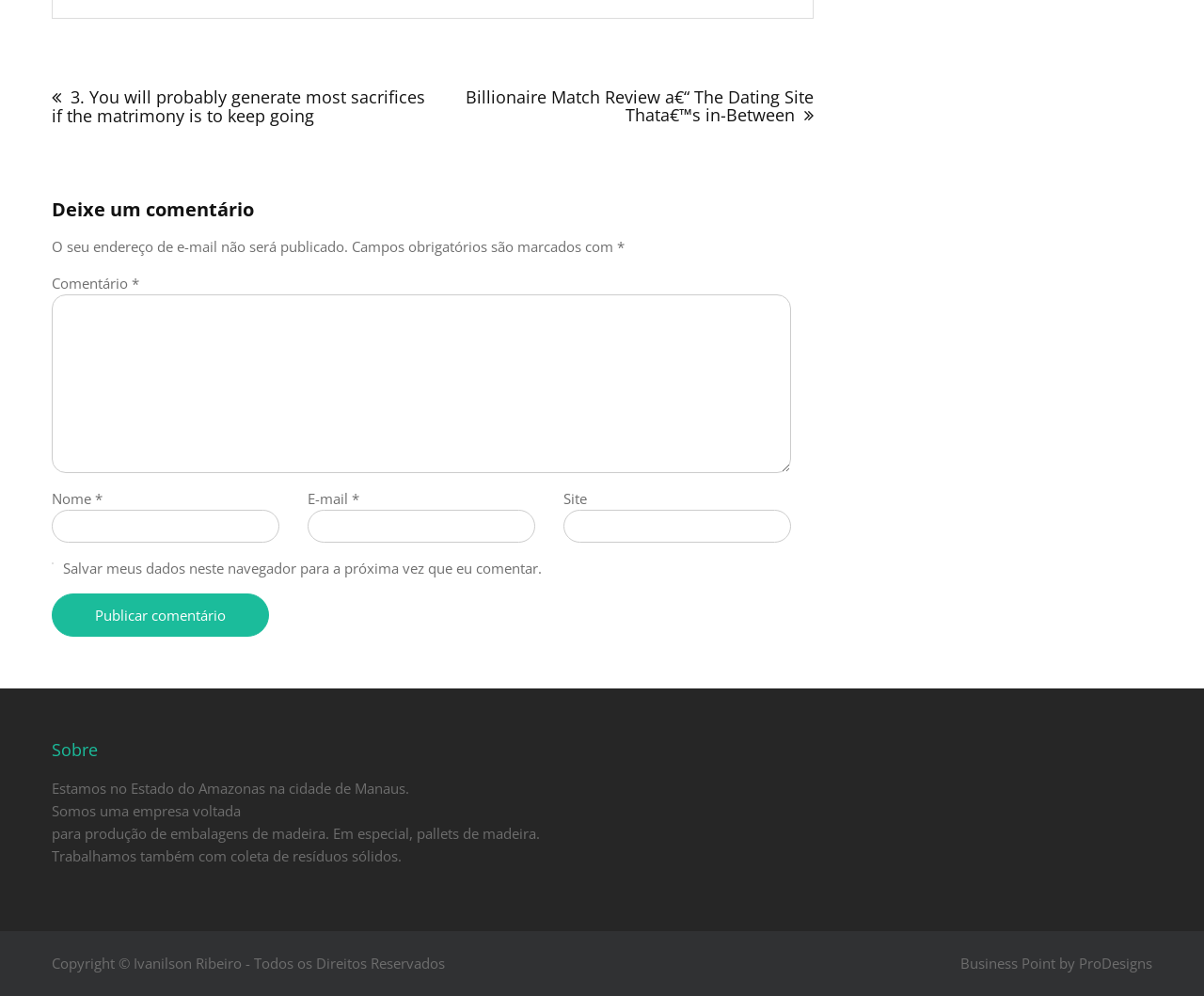Reply to the question below using a single word or brief phrase:
What is the purpose of the comment section?

To leave a comment